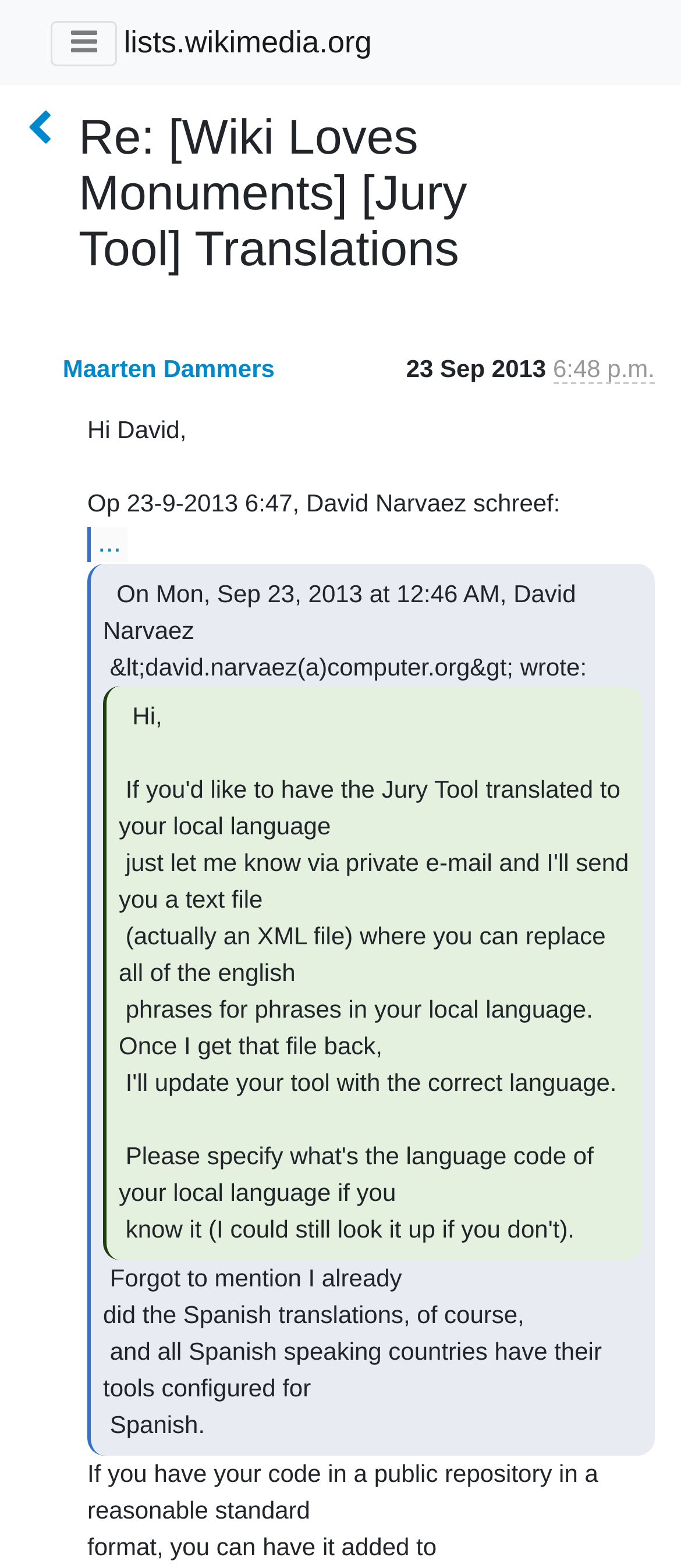Provide a short answer to the following question with just one word or phrase: What is the date of the email conversation?

23 Sep 2013